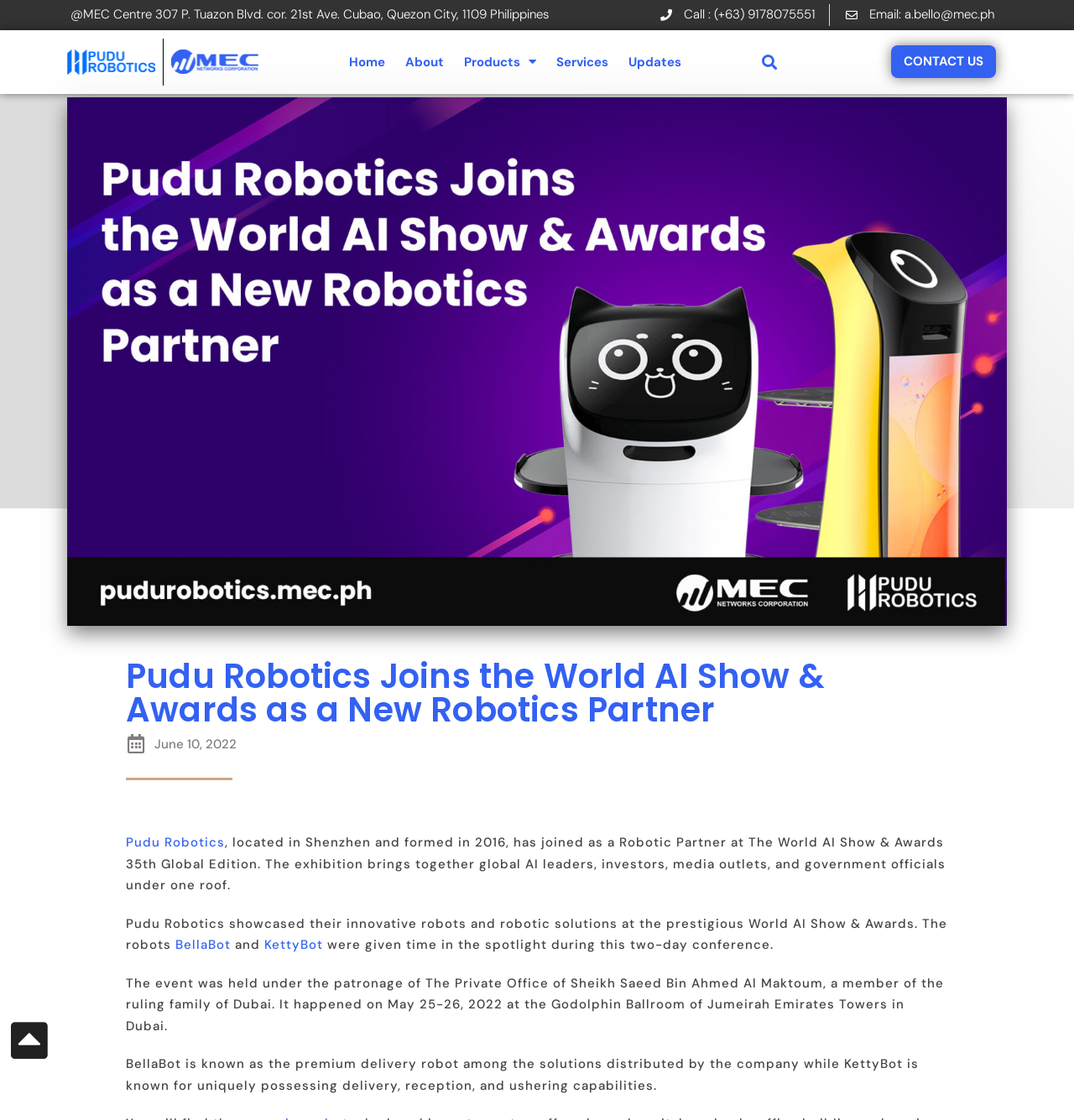Pinpoint the bounding box coordinates of the element you need to click to execute the following instruction: "Click the 'KettyBot' link". The bounding box should be represented by four float numbers between 0 and 1, in the format [left, top, right, bottom].

[0.246, 0.836, 0.305, 0.851]